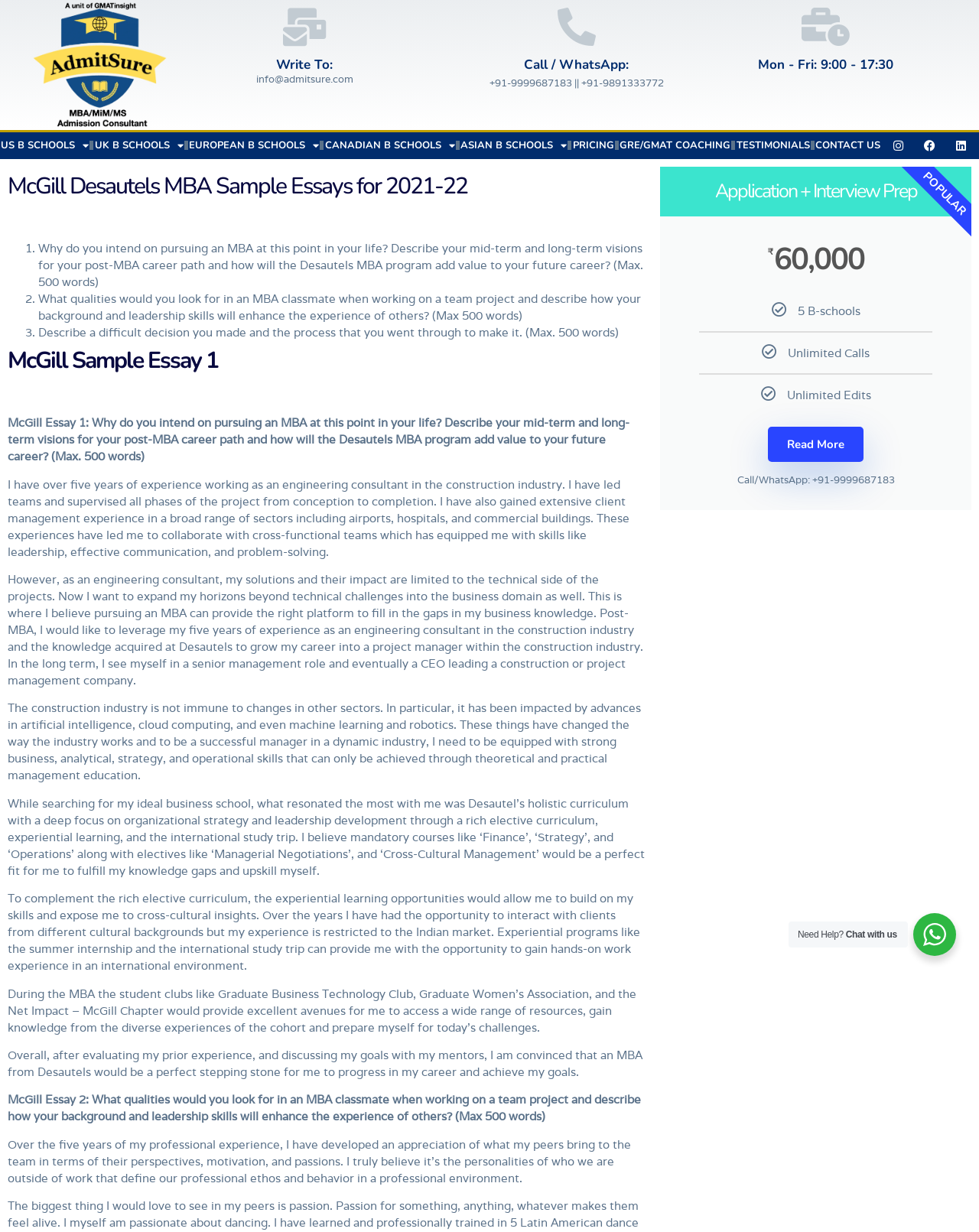Describe the webpage in detail, including text, images, and layout.

This webpage is about McGill Desautels MBA Sample Essays for 2021-22. At the top, there is a heading with the title "McGill Desautels MBA Sample Essays for 2021-22" followed by a brief description of the essays. Below this, there are three headings: "Write To:", "Call / WhatsApp:", and "Mon - Fri: 9:00 - 17:30", which provide contact information.

To the left of the contact information, there are several links to different business schools, including US, UK, European, Canadian, and Asian B Schools, as well as links to "Pricing", "GRE/GMAT Coaching", "Testimonials", and "Contact Us". There are also social media links to Instagram, Facebook, and LinkedIn at the bottom right corner of the page.

The main content of the page is divided into three sections, each with a heading and a list of essay questions. The first section has three essay questions, each with a brief description. The second section has a sample essay for the first question, which is a lengthy text describing the author's experience, career goals, and why they want to pursue an MBA at Desautels. The third section has another sample essay for the second question, which discusses the qualities the author looks for in an MBA classmate and how their background and leadership skills will enhance the experience of others.

At the bottom of the page, there is a section titled "Application + Interview Prep" with a heading and some text describing a service offered by the website. There is also a "Read More" link and some contact information. Finally, there is a "POPULAR" section with a heading and some text, as well as a "Need Help?" section with a chat option.